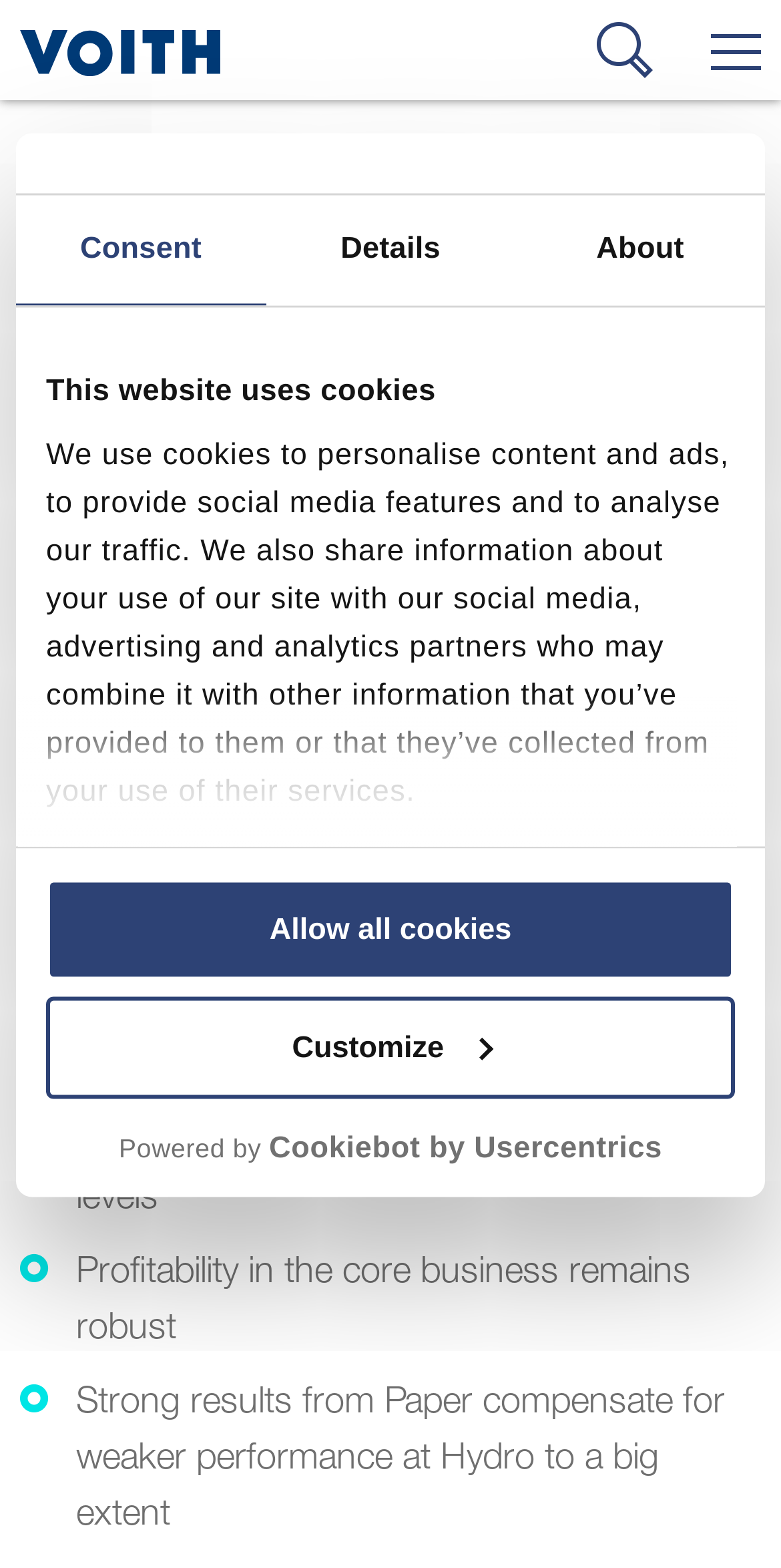Kindly determine the bounding box coordinates for the area that needs to be clicked to execute this instruction: "Click the 'next' link".

[0.838, 0.157, 0.956, 0.184]